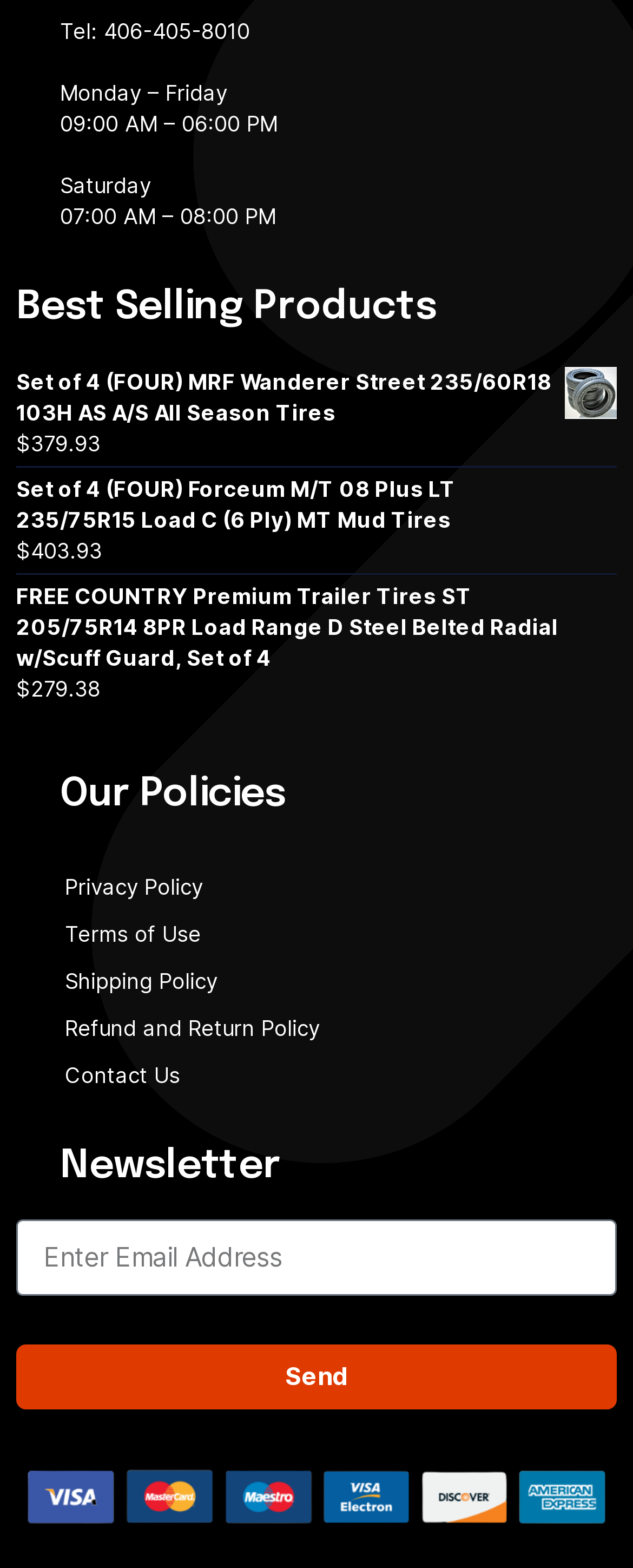Kindly determine the bounding box coordinates of the area that needs to be clicked to fulfill this instruction: "Subscribe to the newsletter".

[0.026, 0.857, 0.974, 0.898]